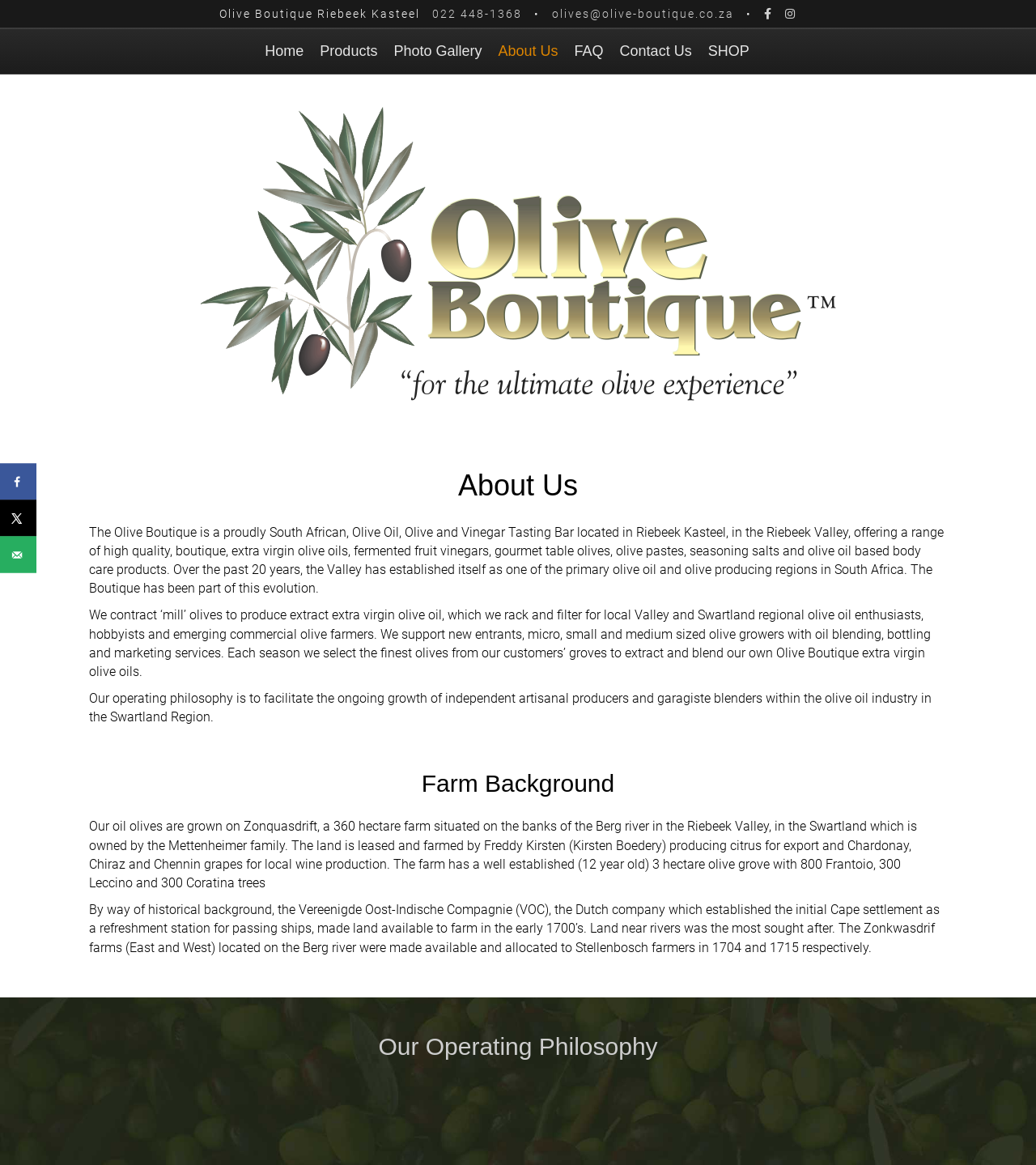What is the phone number of Olive Boutique?
Give a comprehensive and detailed explanation for the question.

I found the phone number by looking at the top section of the webpage, where the contact information is usually displayed. The phone number is written as '022 448-1368' next to the email address.